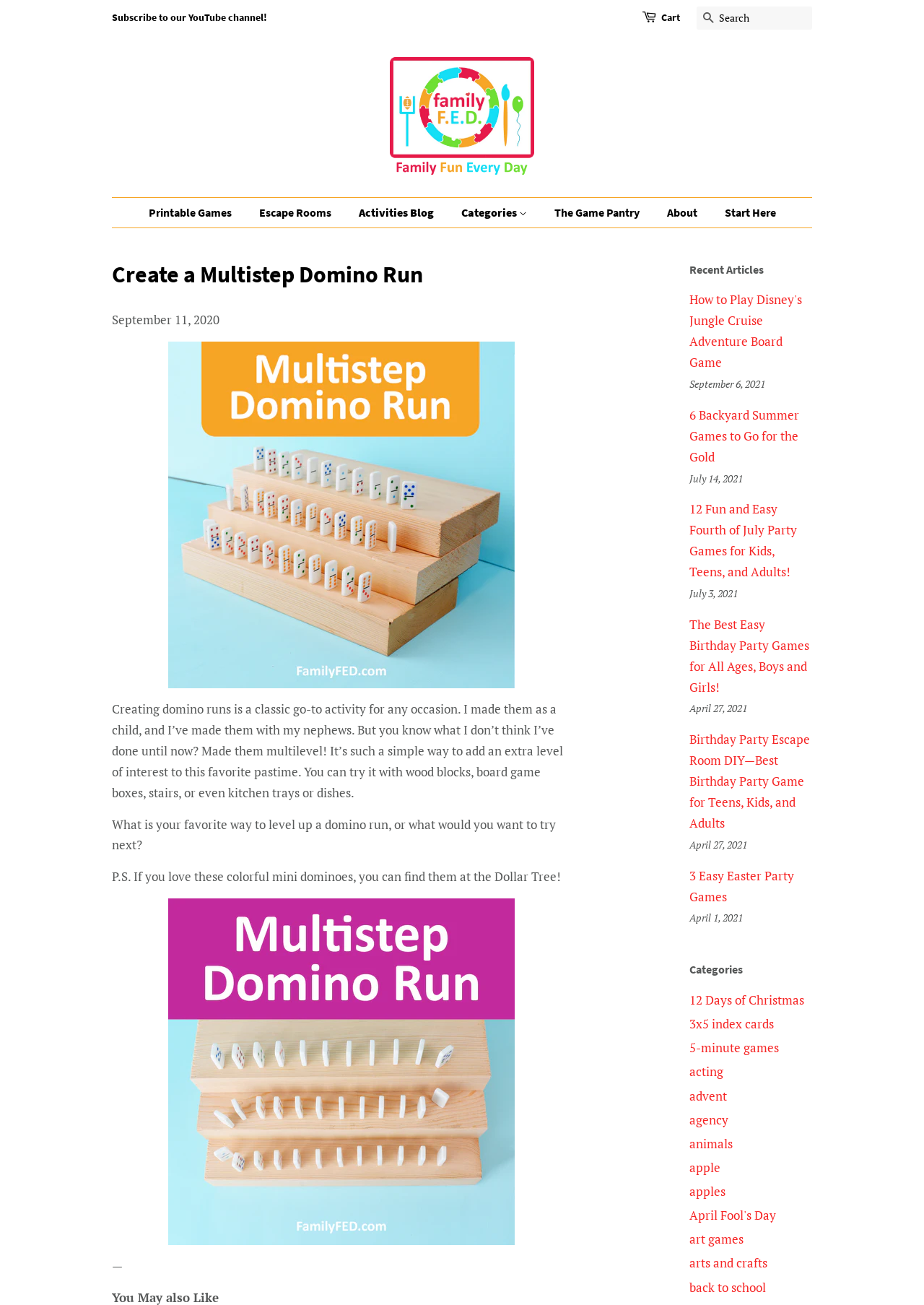What is the category of the article '12 Fun and Easy Fourth of July Party Games for Kids, Teens, and Adults!'?
Using the image, elaborate on the answer with as much detail as possible.

The article '12 Fun and Easy Fourth of July Party Games for Kids, Teens, and Adults!' is categorized under 'Holidays & Celebrations' because it is related to Fourth of July party games, which is a holiday celebration.